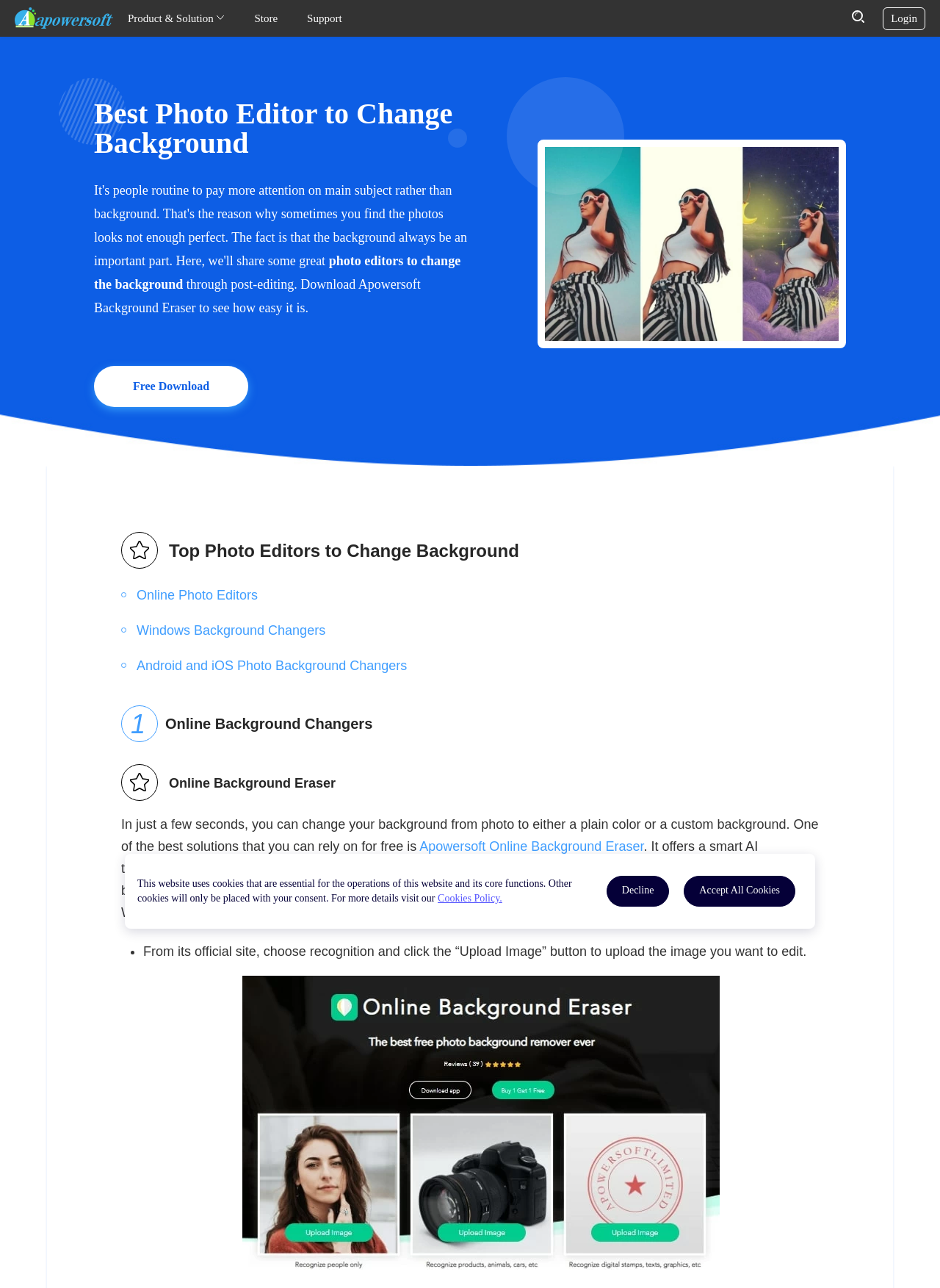What is the category of photo editors mentioned in the webpage?
Based on the image, provide your answer in one word or phrase.

Online, Windows, Android and iOS